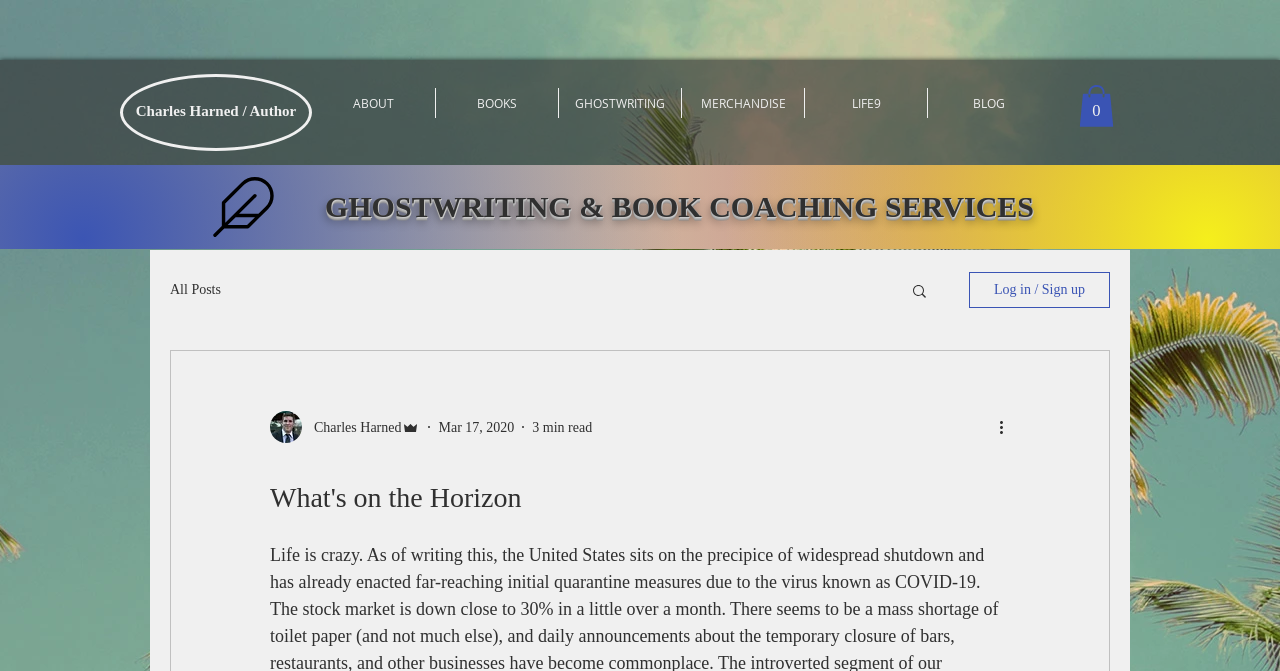Can you show the bounding box coordinates of the region to click on to complete the task described in the instruction: "read more about ghostwriting services"?

[0.254, 0.283, 0.808, 0.332]